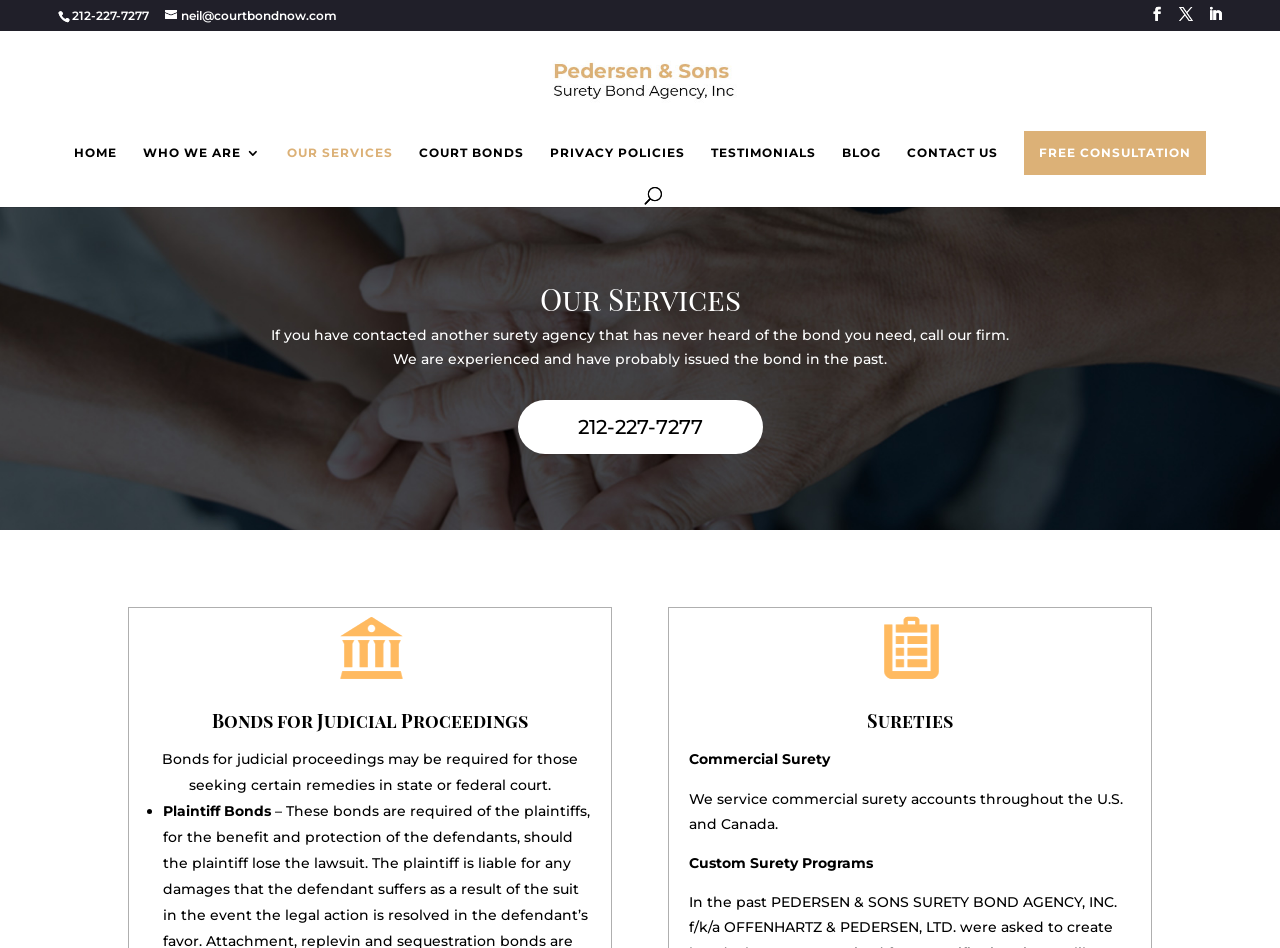Given the content of the image, can you provide a detailed answer to the question?
What is Pedersen & Sons' area of expertise?

I found this information by reading the text on the webpage, which mentions that Pedersen & Sons is experienced in issuing court bonds and has probably issued the bond in the past.